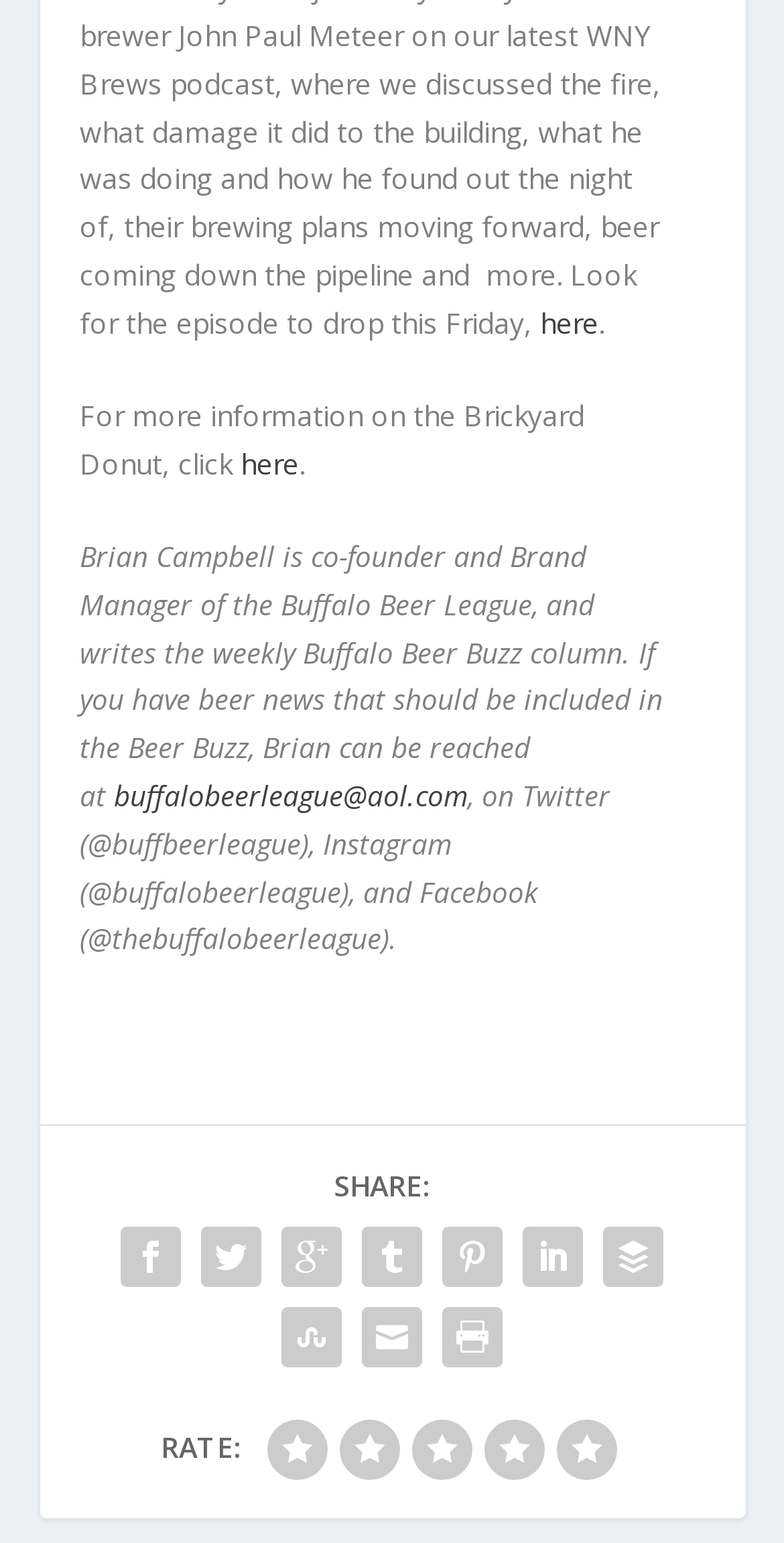Determine the bounding box coordinates of the area to click in order to meet this instruction: "Rate with 1 star".

[0.341, 0.92, 0.418, 0.959]